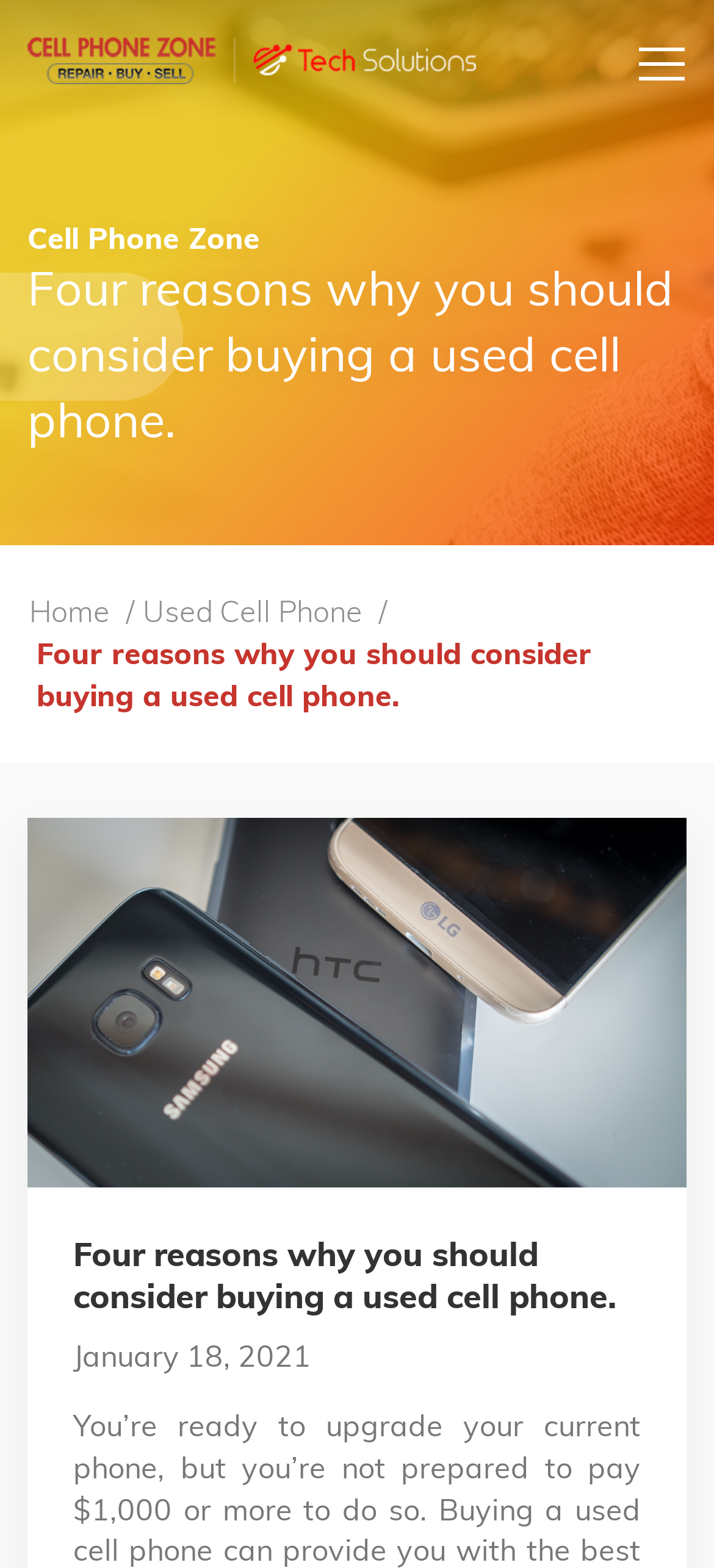Could you please study the image and provide a detailed answer to the question:
What is the topic of the article?

The topic of the article can be inferred from the heading 'Four reasons why you should consider buying a used cell phone.' and the image of a used cell phone below it.